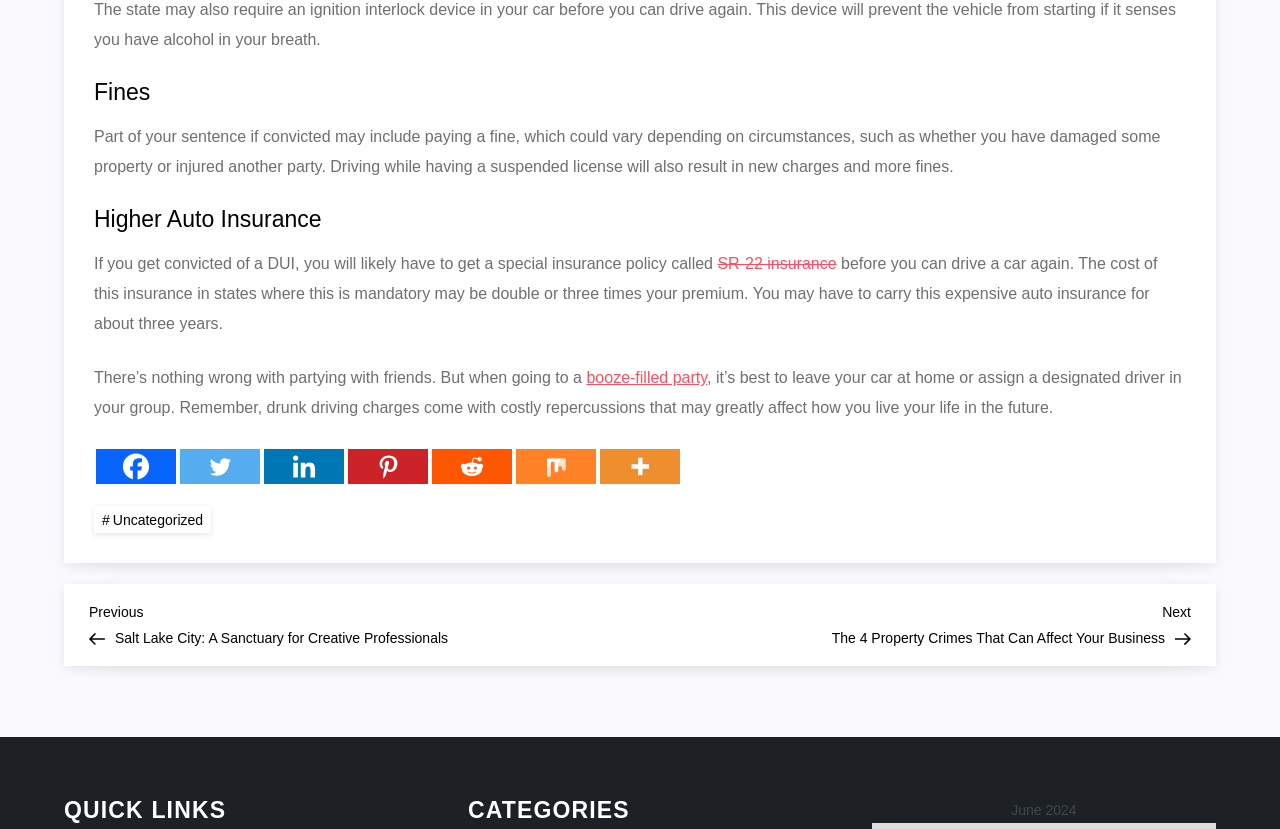Determine the bounding box coordinates for the HTML element described here: "aria-label="Twitter" title="Twitter"".

[0.141, 0.542, 0.203, 0.584]